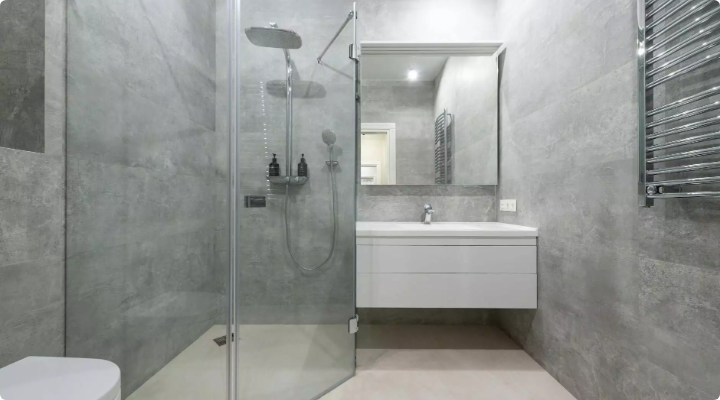Utilize the details in the image to give a detailed response to the question: What color are the tiles on the walls?

The caption describes the walls as being covered in elegant gray tiles, which implies that the color of the tiles is gray.